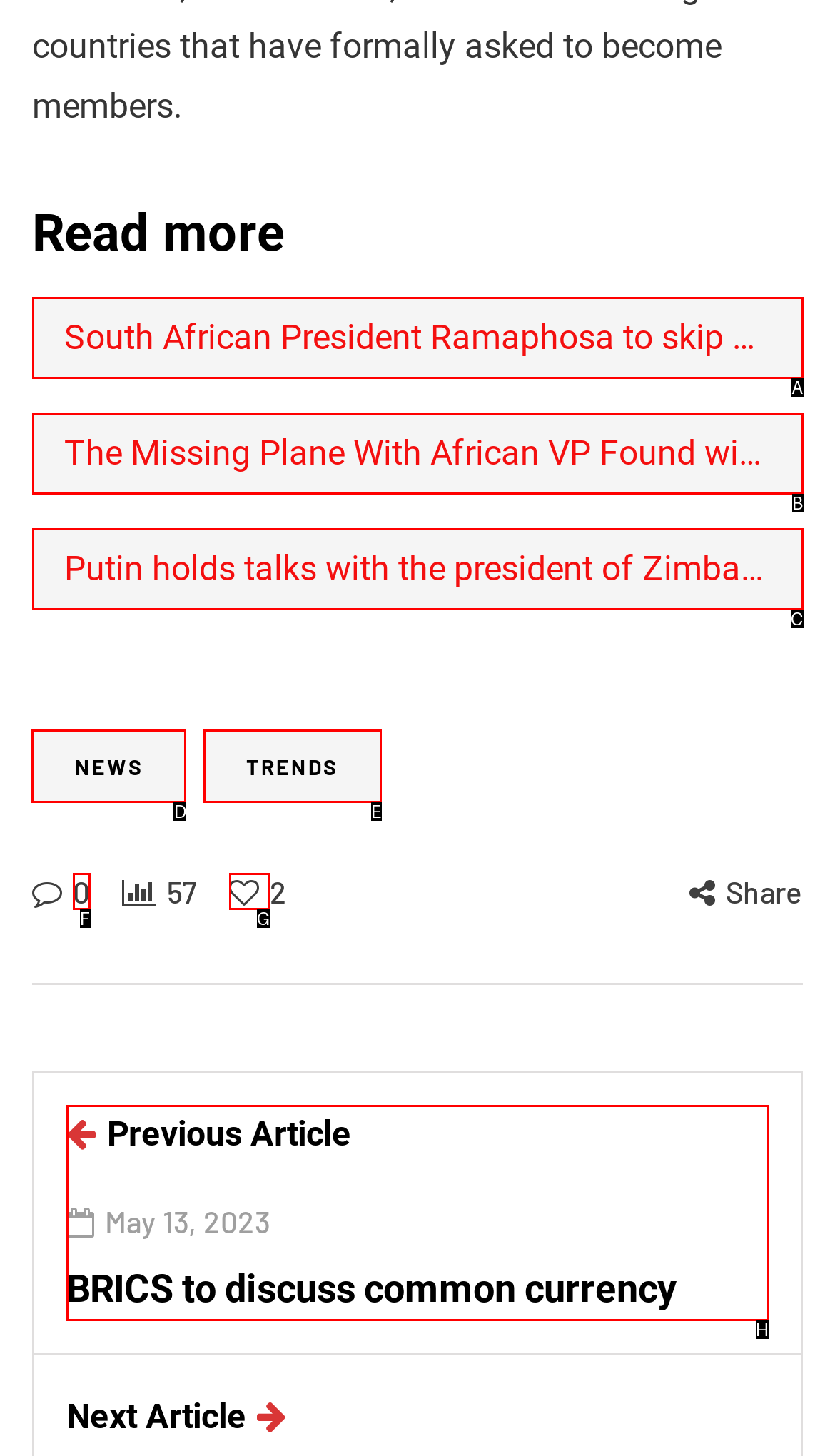Please indicate which option's letter corresponds to the task: Go to NEWS page by examining the highlighted elements in the screenshot.

D